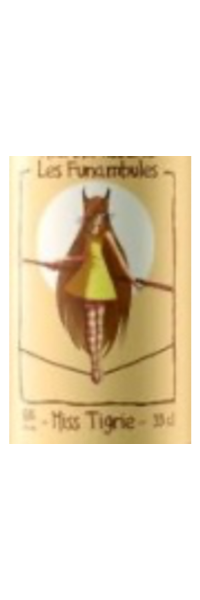What is the character on the label doing?
Please give a well-detailed answer to the question.

The illustration on the label showcases a character in a striking yellow dress and long, flowing hair, balancing gracefully on a tightrope against a muted background, highlighting the playful nature of the product.